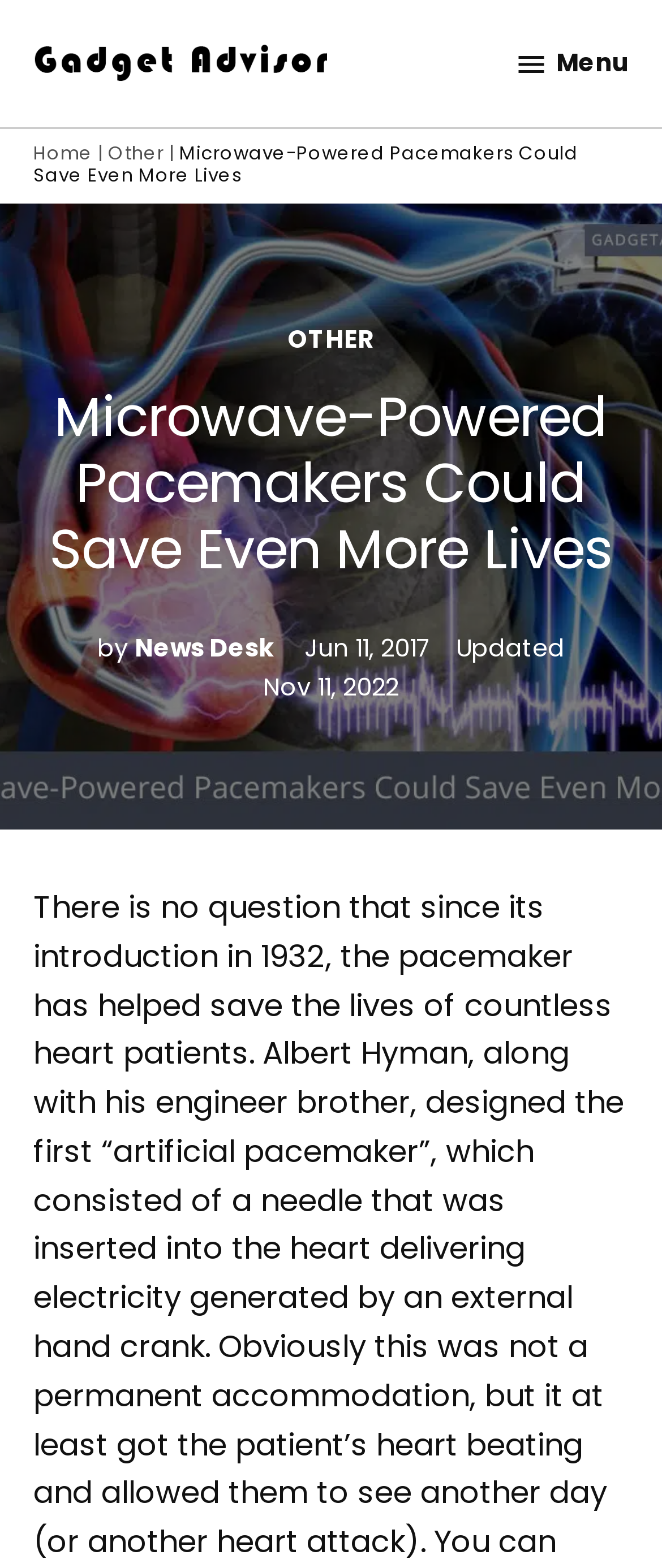Please find the bounding box coordinates in the format (top-left x, top-left y, bottom-right x, bottom-right y) for the given element description. Ensure the coordinates are floating point numbers between 0 and 1. Description: parent_node: Gadget Advisor

[0.05, 0.015, 0.499, 0.067]